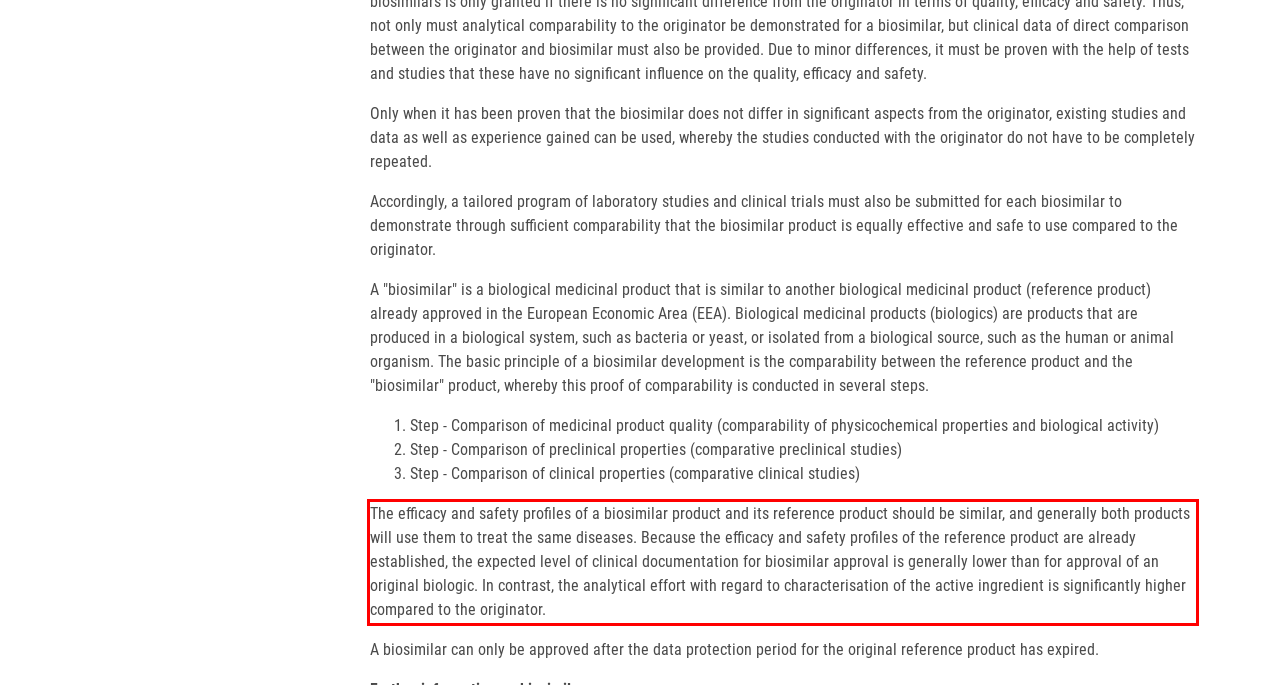Given a screenshot of a webpage with a red bounding box, please identify and retrieve the text inside the red rectangle.

The efficacy and safety profiles of a biosimilar product and its reference product should be similar, and generally both products will use them to treat the same diseases. Because the efficacy and safety profiles of the reference product are already established, the expected level of clinical documentation for biosimilar approval is generally lower than for approval of an original biologic. In contrast, the analytical effort with regard to characterisation of the active ingredient is significantly higher compared to the originator.